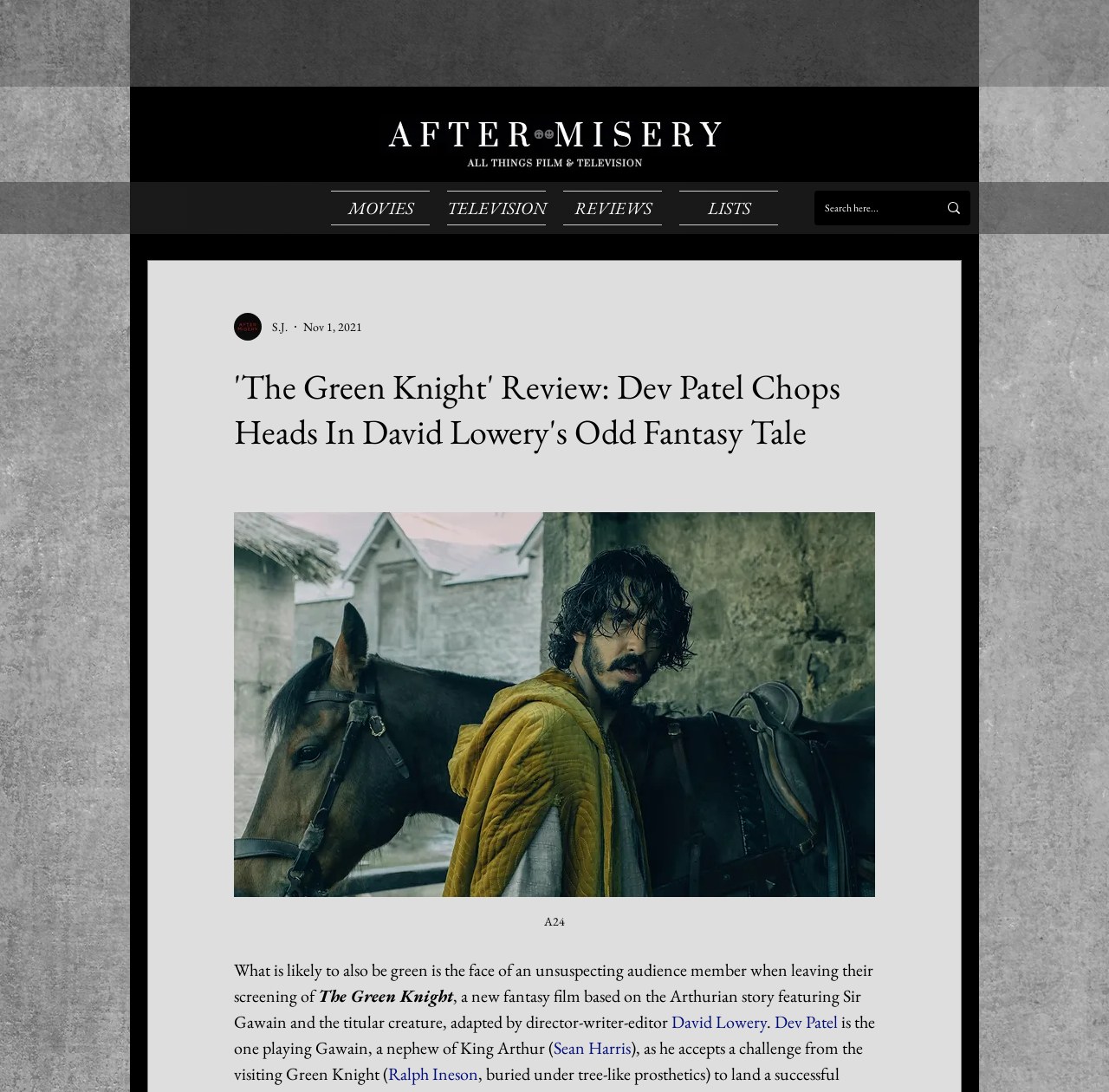Please find the top heading of the webpage and generate its text.

'The Green Knight' Review: Dev Patel Chops Heads In David Lowery's Odd Fantasy Tale